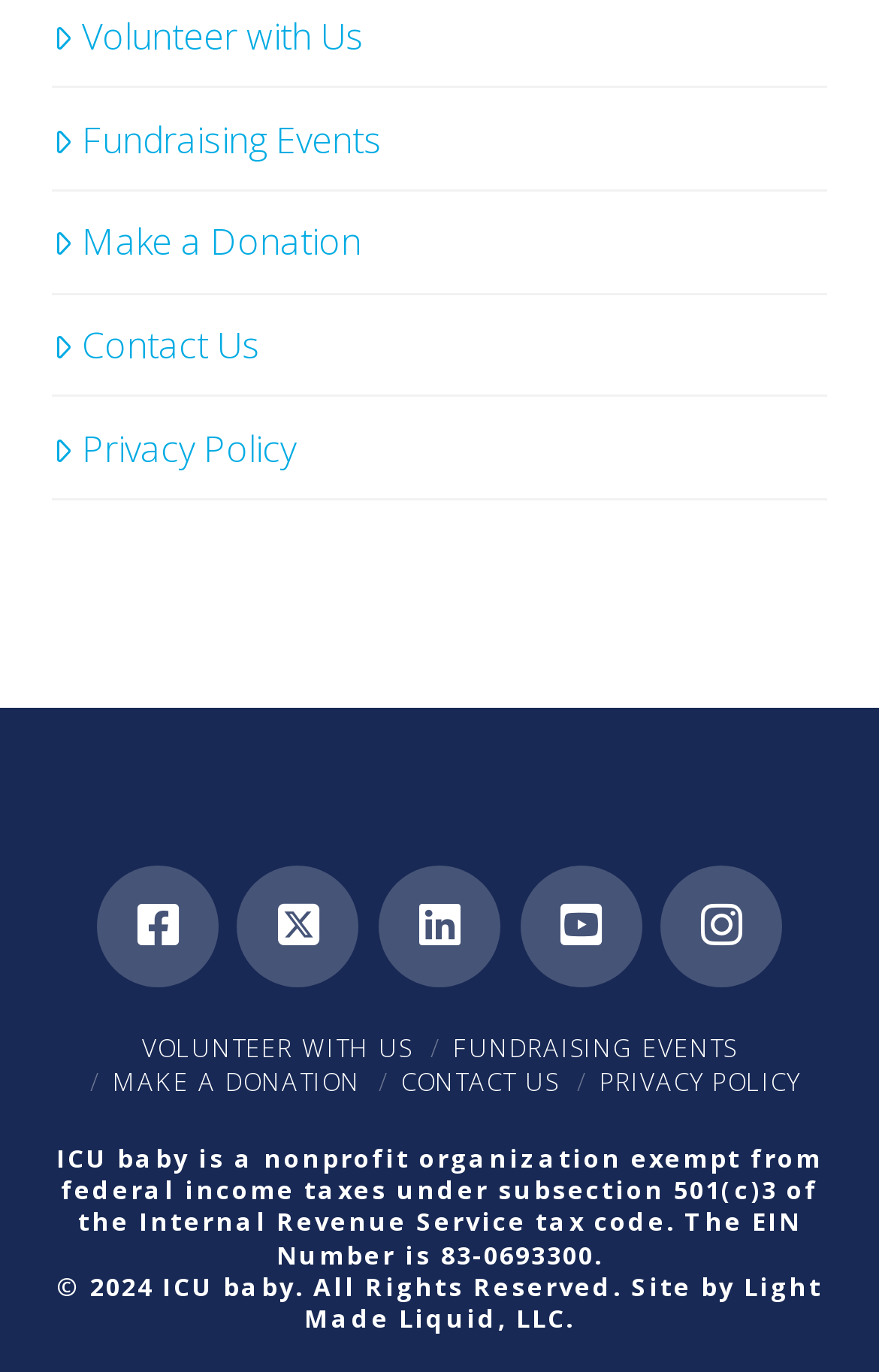What is the organization type of ICU baby?
Based on the image, answer the question with as much detail as possible.

The static text element at the bottom of the page mentions that 'ICU baby is a nonprofit organization exempt from federal income taxes under subsection 501(c)3 of the Internal Revenue Service tax code.' This indicates that ICU baby is a nonprofit organization.